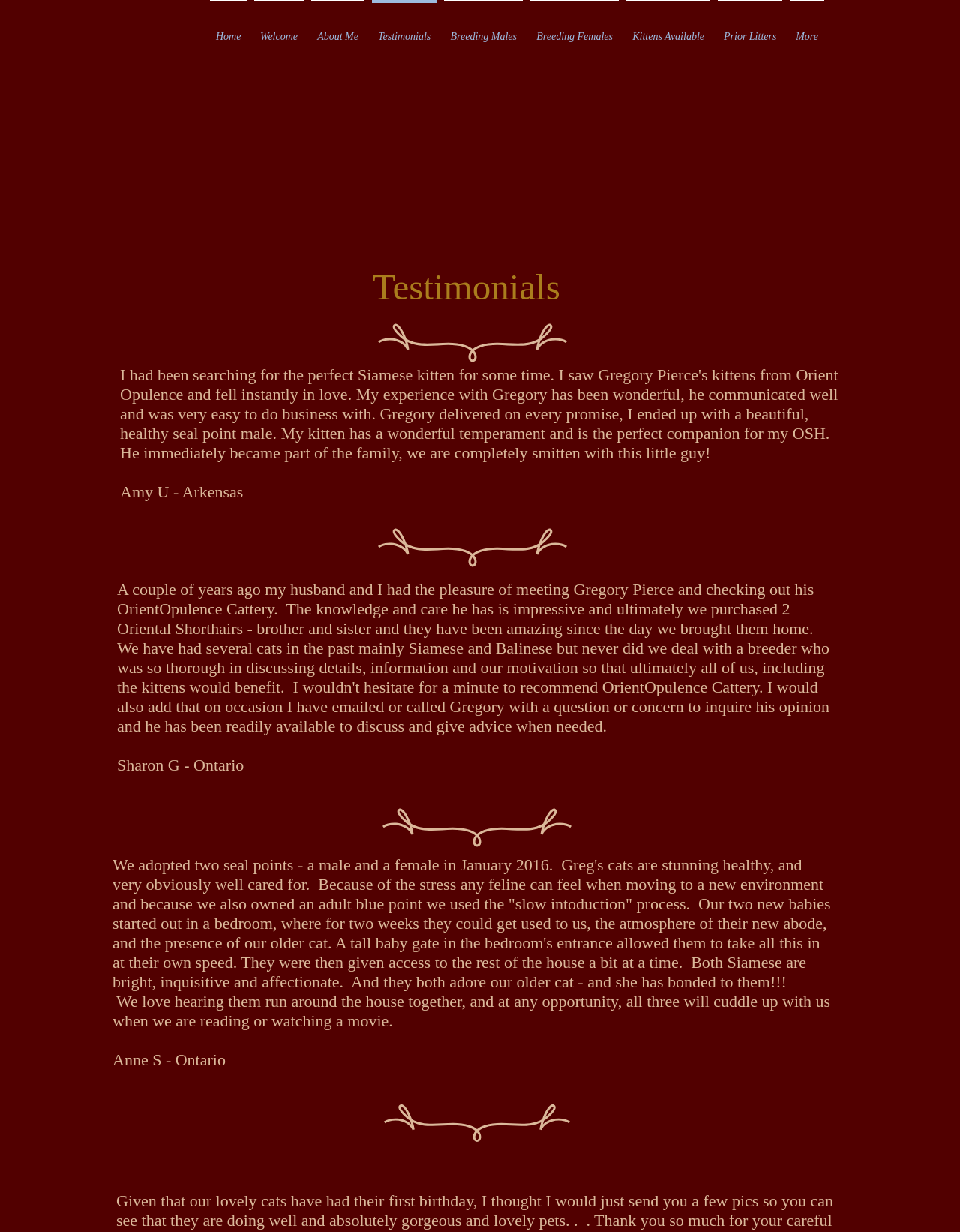Give a concise answer using only one word or phrase for this question:
What is the breed of cats mentioned in the testimonials?

Siamese